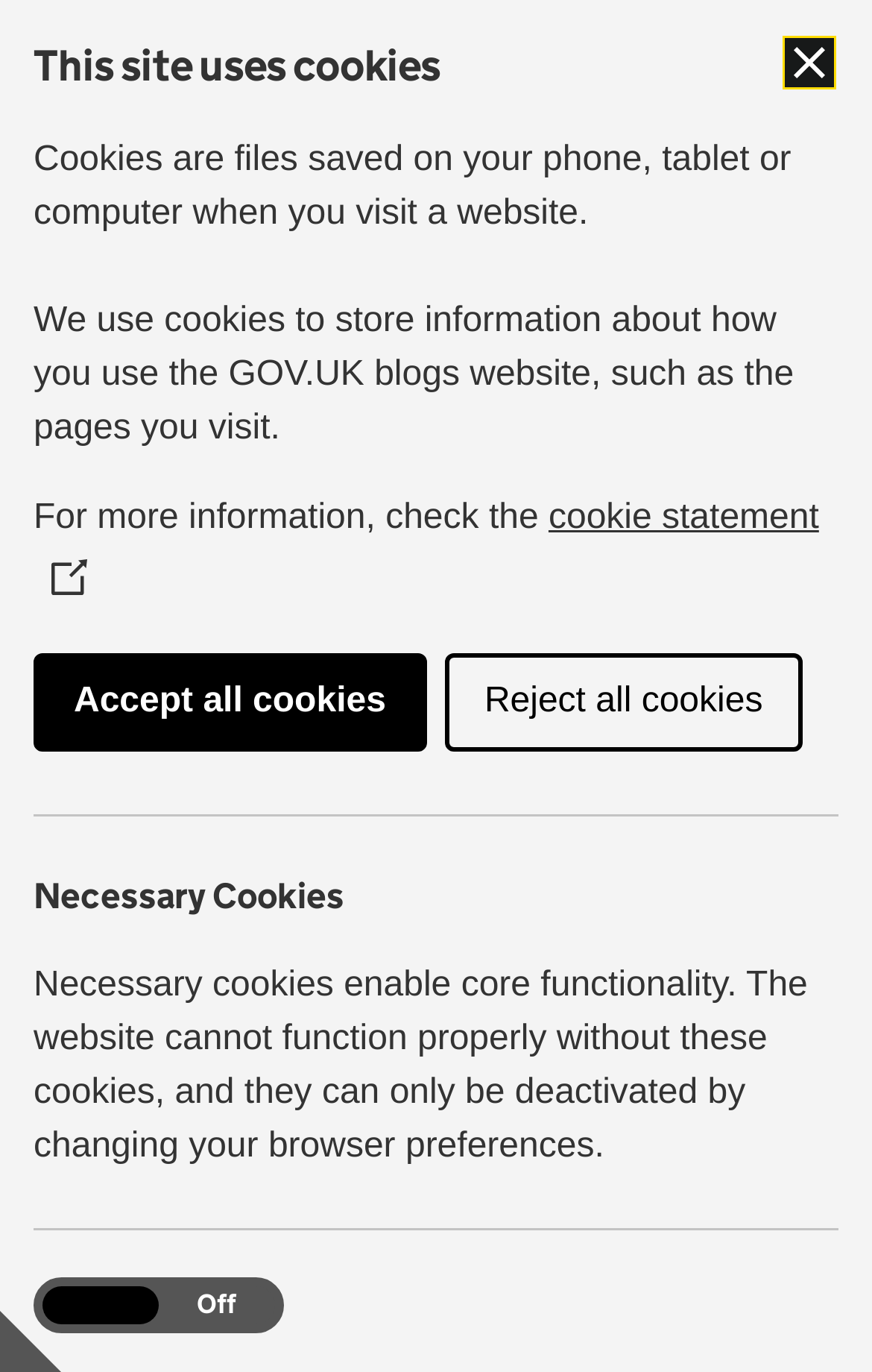What is the date of the latest article?
We need a detailed and exhaustive answer to the question. Please elaborate.

The date of the latest article can be found in the section below the main heading, where it says 'Posted on: 6 May 2022'. This indicates that the latest article was posted on 6 May 2022.